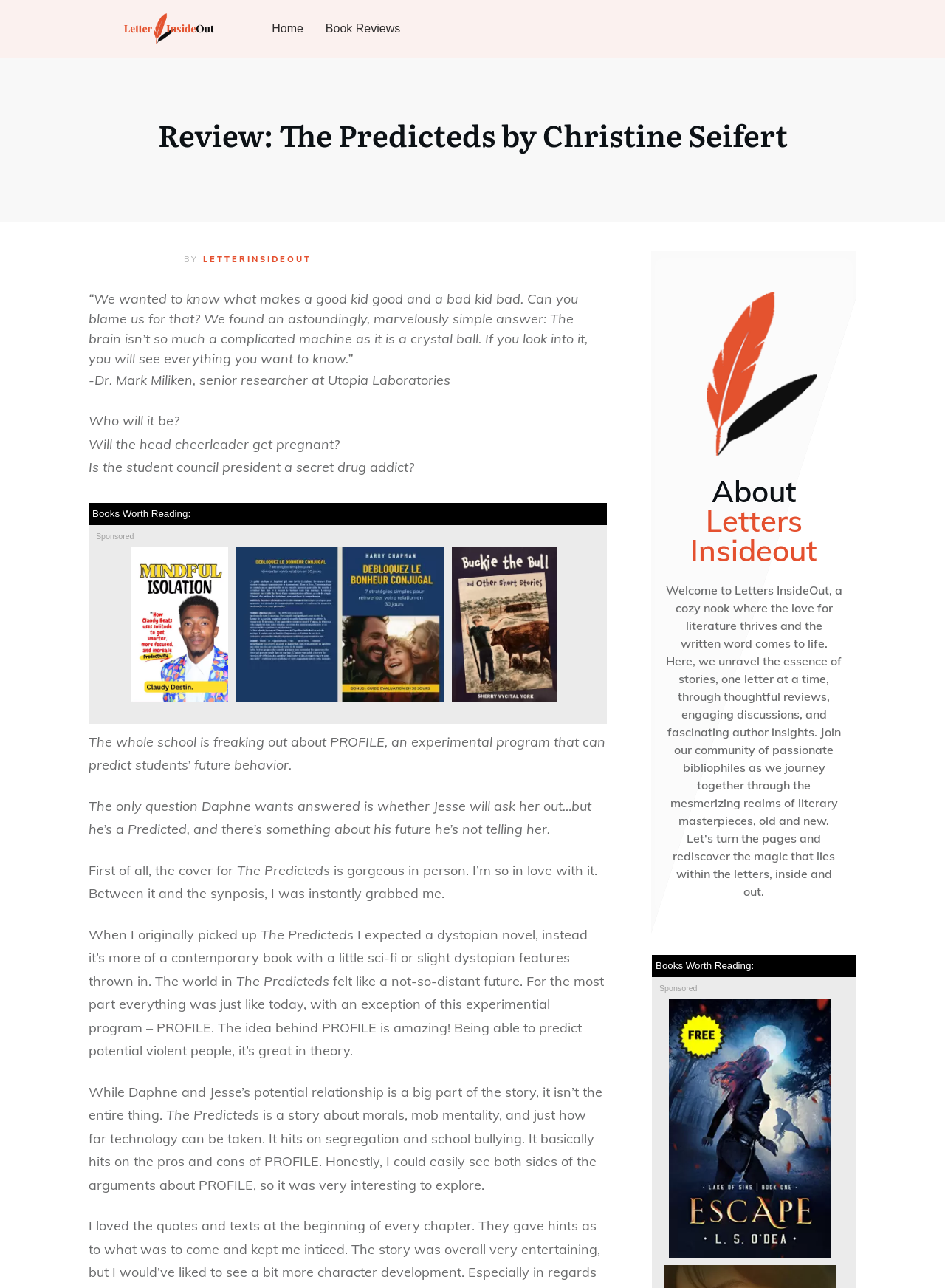Who is the author of the book being reviewed?
Based on the visual, give a brief answer using one word or a short phrase.

Christine Seifert